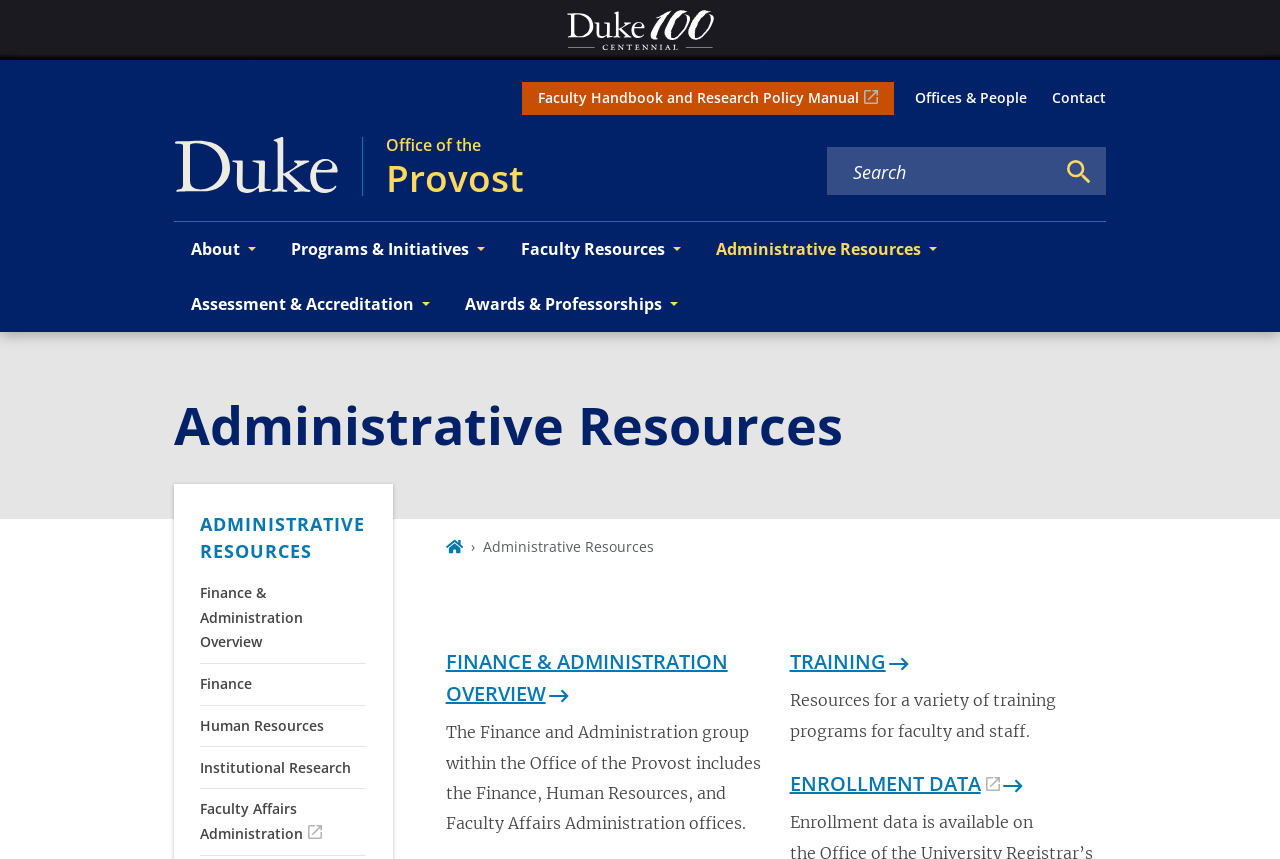Give a concise answer using one word or a phrase to the following question:
What is the name of the office that includes Finance, Human Resources, and Faculty Affairs Administration?

Finance and Administration